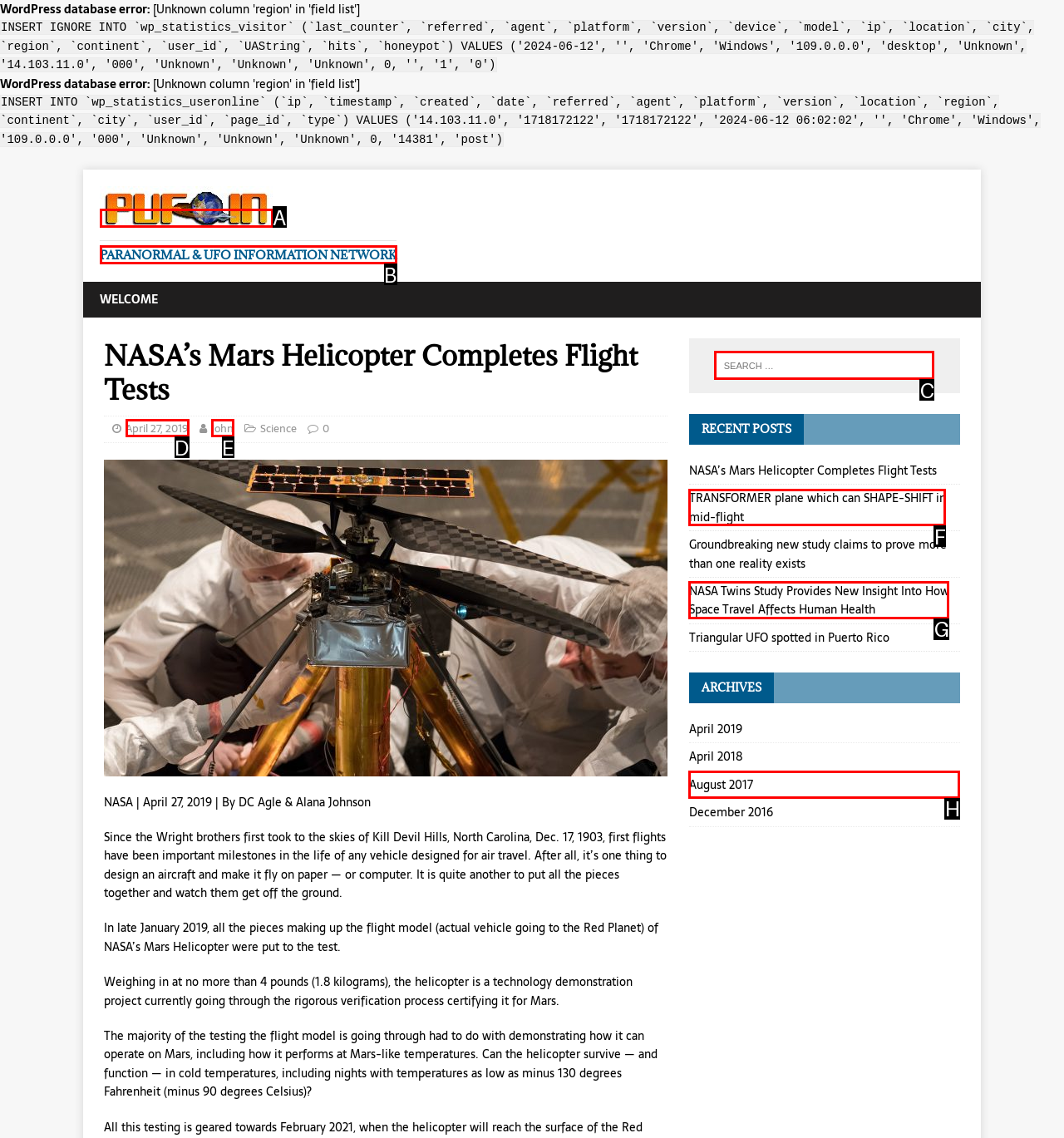Identify which HTML element should be clicked to fulfill this instruction: Visit the PARANORMAL & UFO INFORMATION NETWORK Reply with the correct option's letter.

B